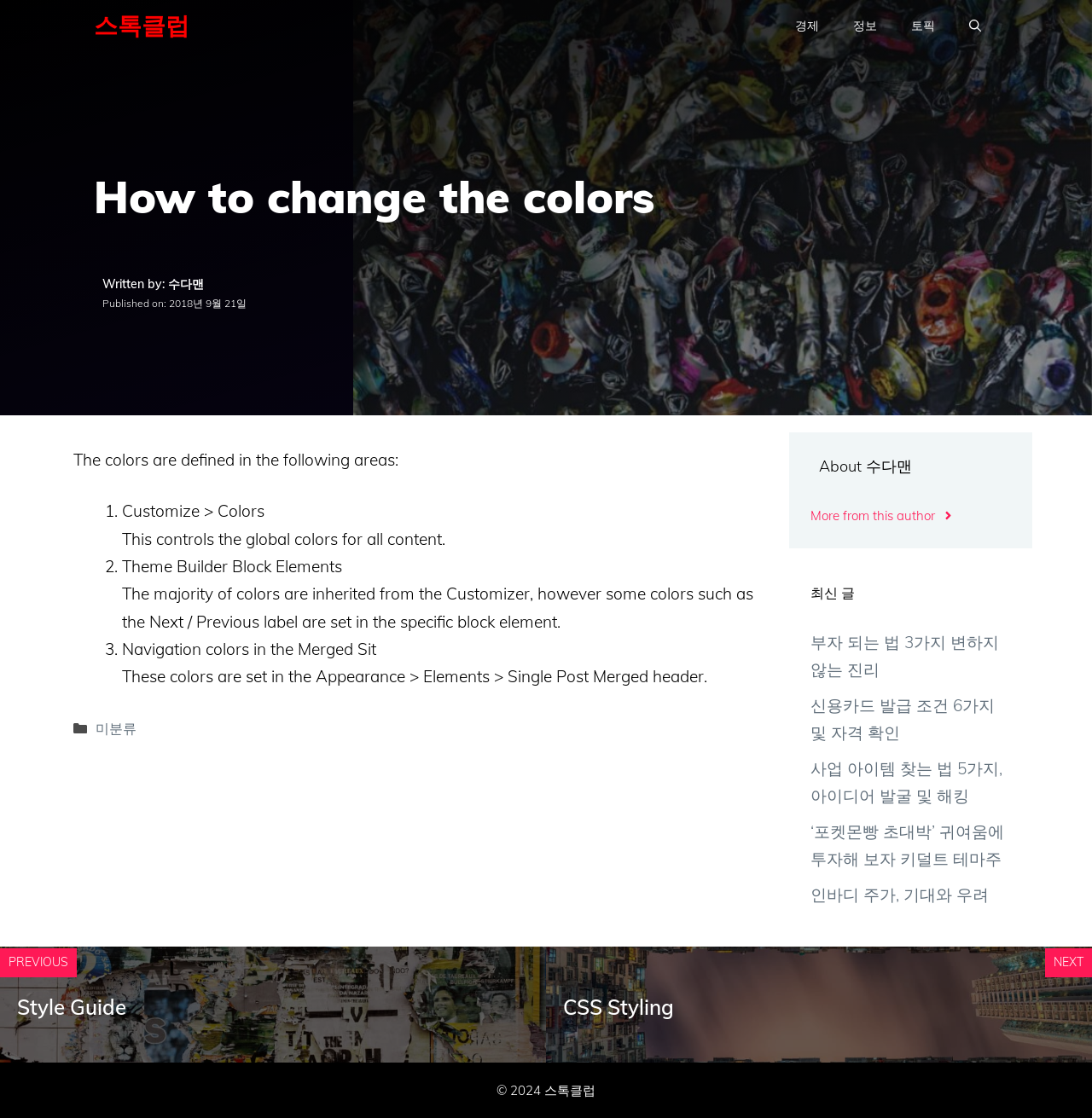What is the copyright year?
Please utilize the information in the image to give a detailed response to the question.

I found the copyright year by looking at the footer section which mentions the copyright year as '2024'.